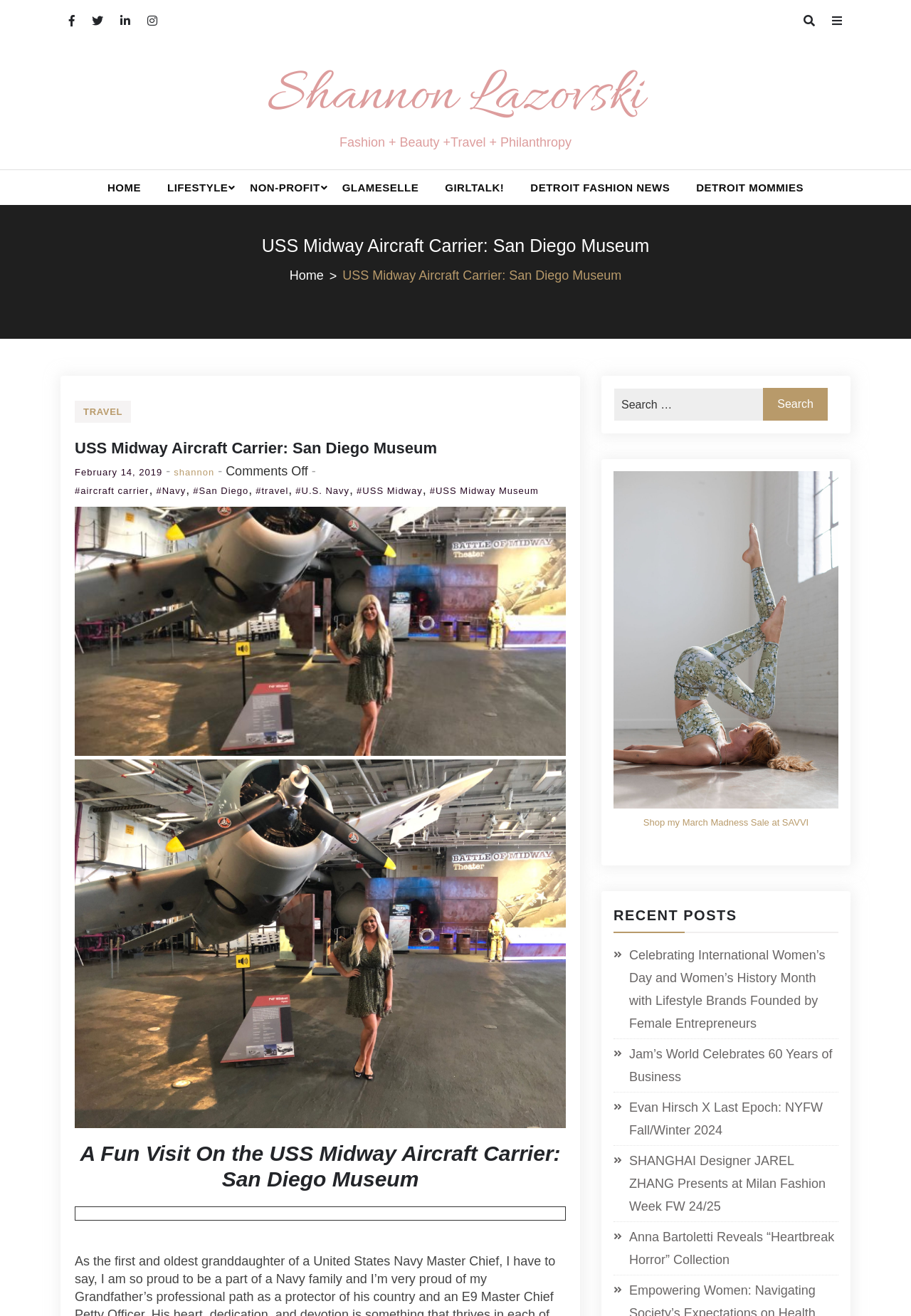What is the category of the blog post?
Answer with a single word or phrase by referring to the visual content.

TRAVEL